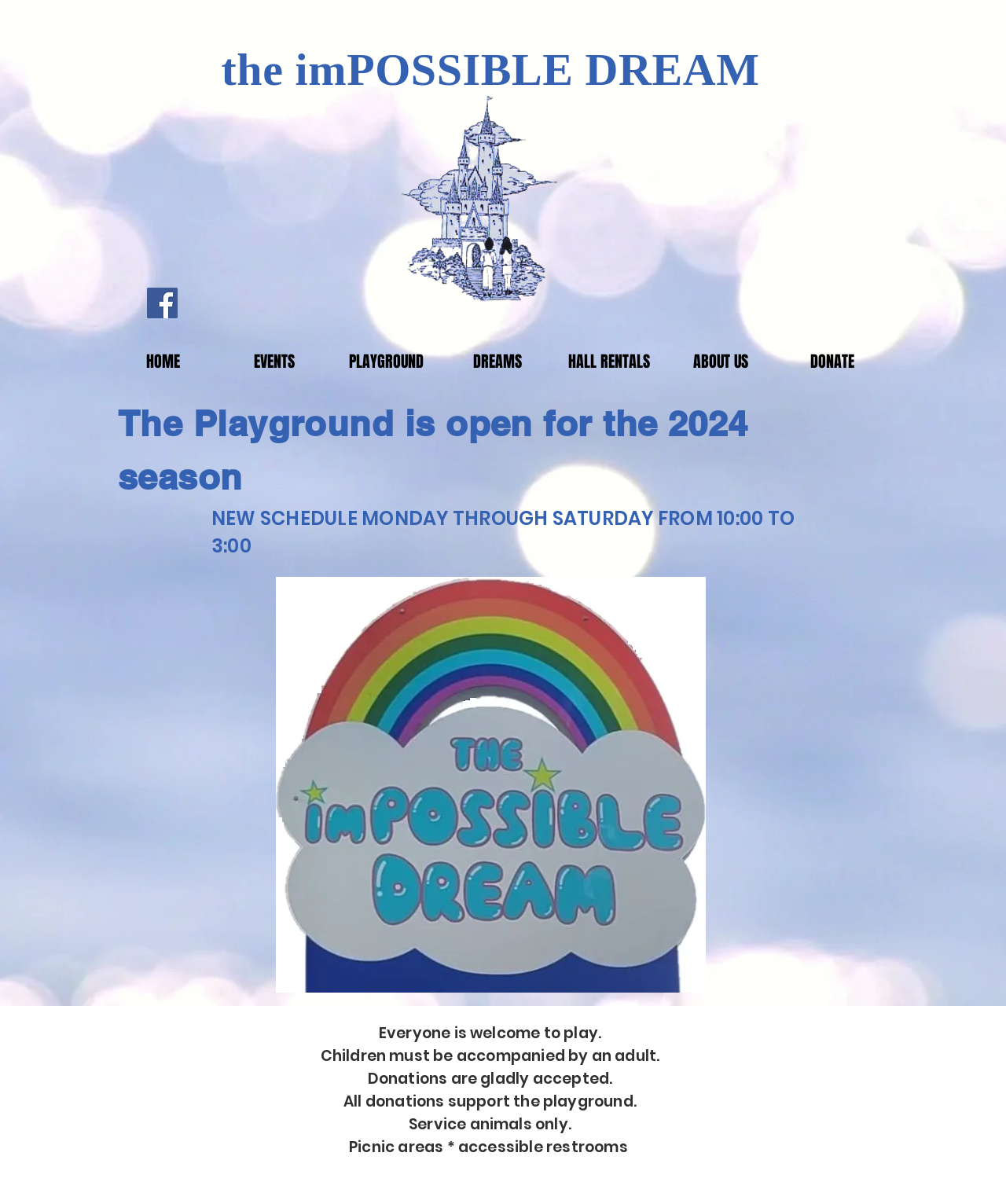What is the name of the playground?
Examine the screenshot and reply with a single word or phrase.

the imPOSSIBLE DREAM